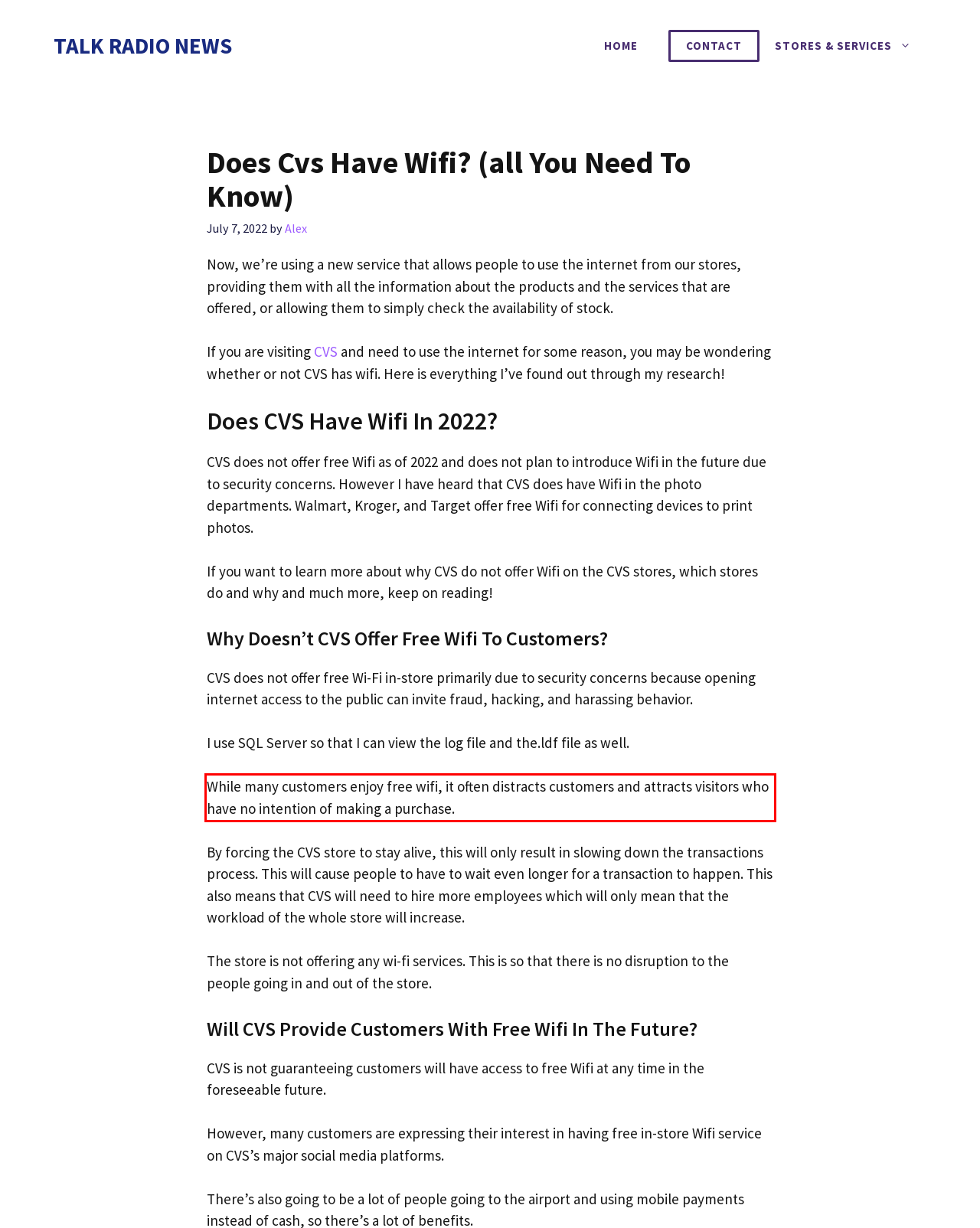You have a screenshot of a webpage where a UI element is enclosed in a red rectangle. Perform OCR to capture the text inside this red rectangle.

While many customers enjoy free wifi, it often distracts customers and attracts visitors who have no intention of making a purchase.